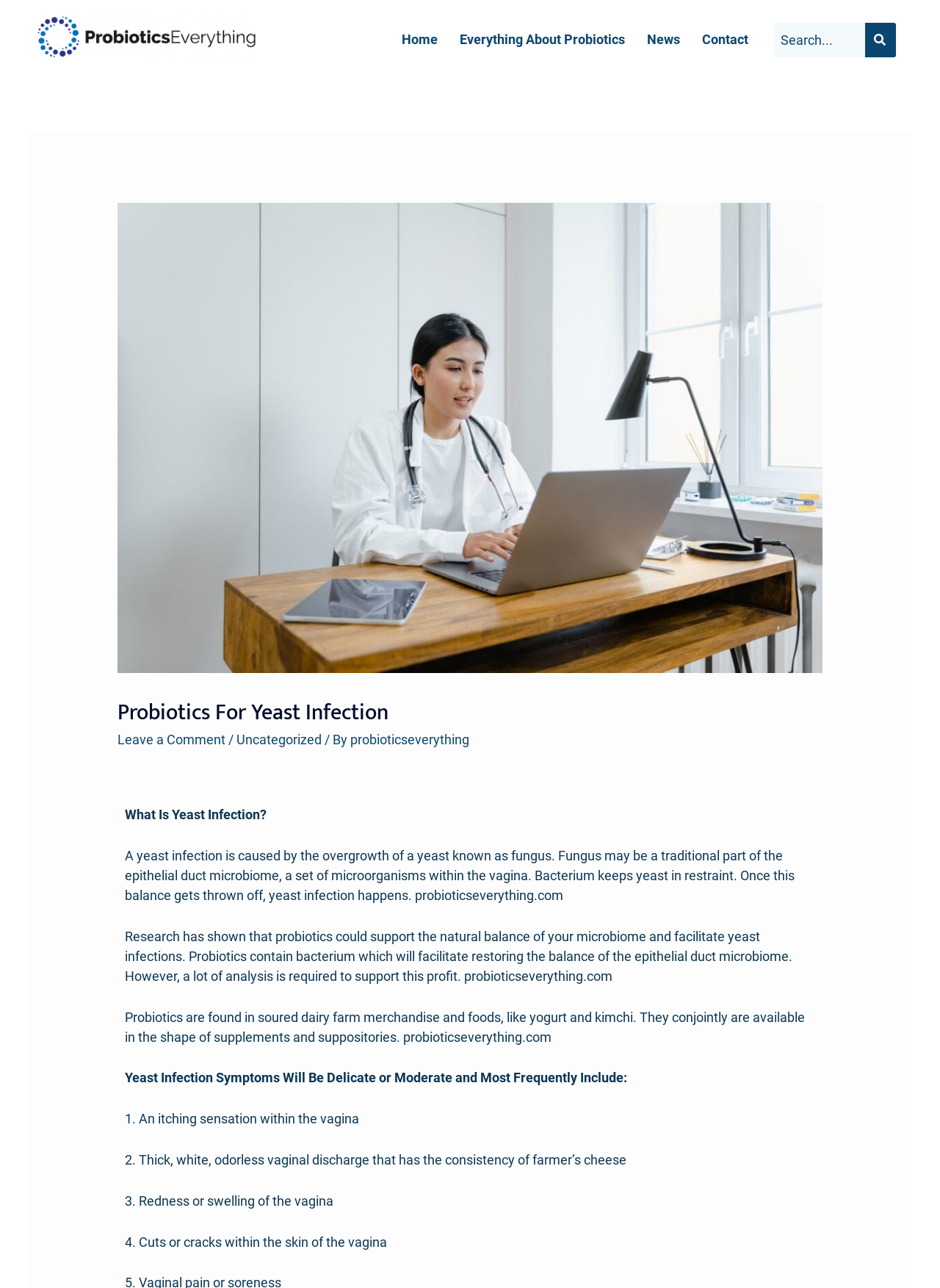Return the bounding box coordinates of the UI element that corresponds to this description: "Probiotics For Yeast Infection". The coordinates must be given as four float numbers in the range of 0 and 1, [left, top, right, bottom].

[0.655, 0.752, 0.836, 0.764]